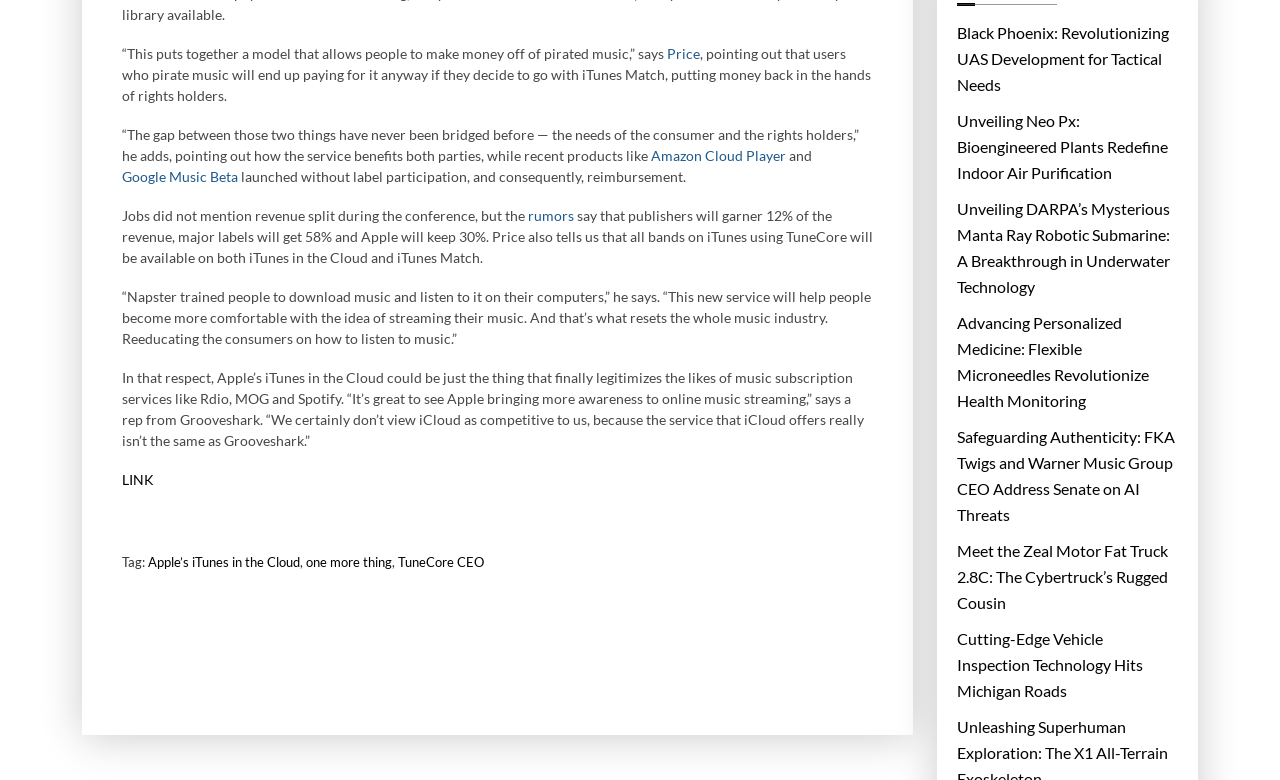Determine the bounding box coordinates of the region I should click to achieve the following instruction: "Check out 'Meet the Zeal Motor Fat Truck 2.8C: The Cybertruck’s Rugged Cousin'". Ensure the bounding box coordinates are four float numbers between 0 and 1, i.e., [left, top, right, bottom].

[0.748, 0.689, 0.92, 0.789]